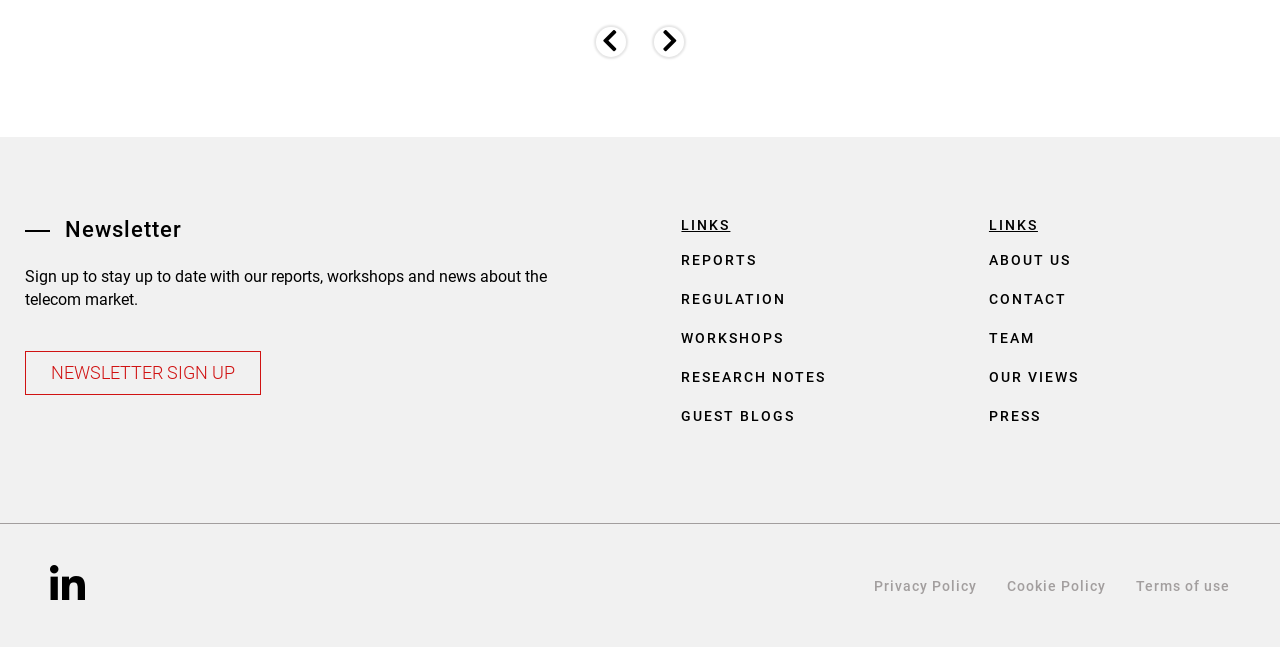Please provide a comprehensive response to the question based on the details in the image: What are the main categories of links on the webpage?

The webpage has two main categories of links, one labeled as 'LINKS' which includes links to 'REPORTS', 'REGULATION', 'WORKSHOPS', 'RESEARCH NOTES', and 'GUEST BLOGS', and another labeled as 'LINKS' which includes links to 'ABOUT US', 'CONTACT', 'TEAM', 'OUR VIEWS', and 'PRESS'.